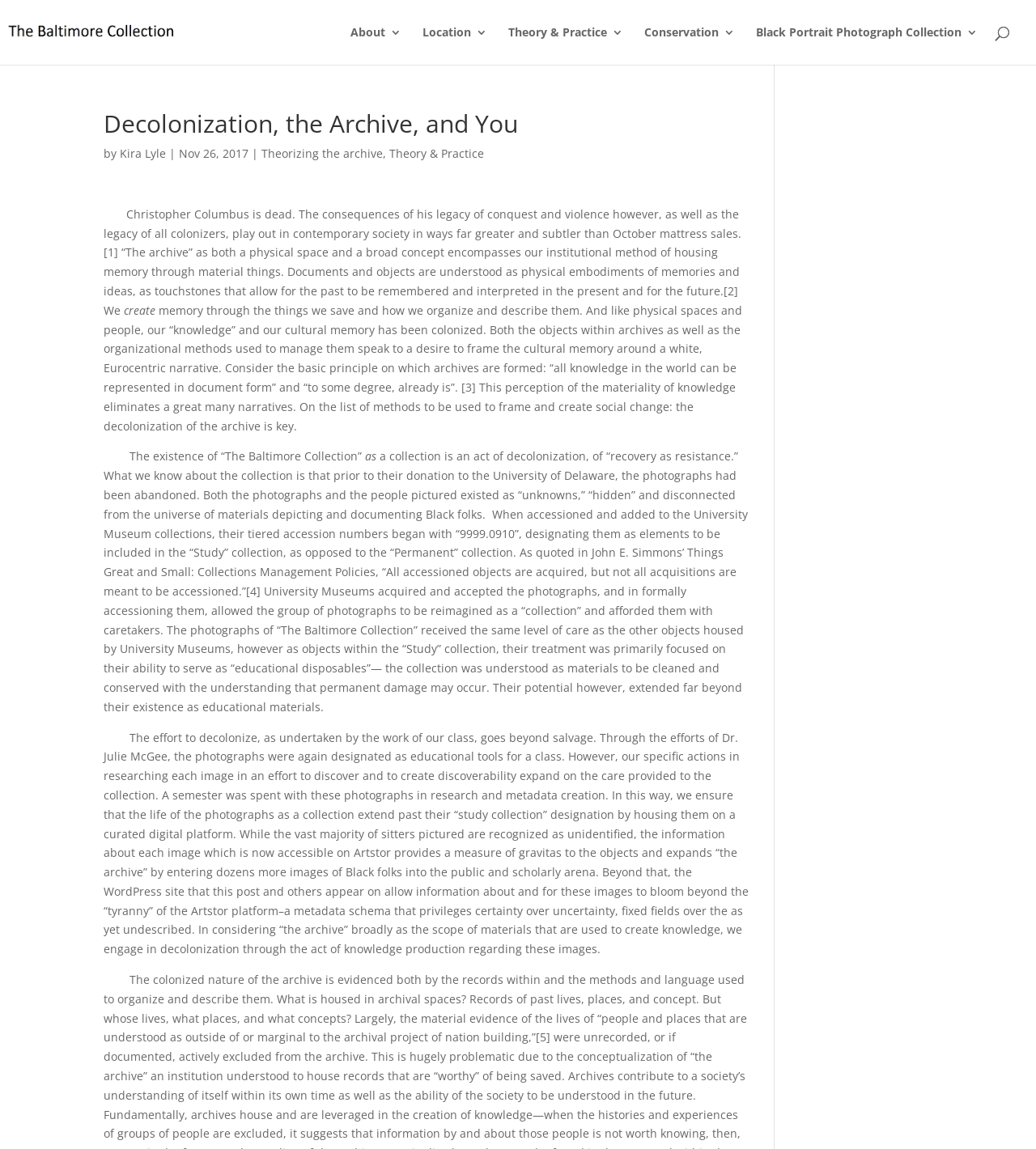What is the name of the book mentioned in the article?
Please analyze the image and answer the question with as much detail as possible.

I found the answer by looking at the StaticText element with the text 'Things Great and Small: Collections Management Policies' which is located in the middle of the webpage and is described as a book.